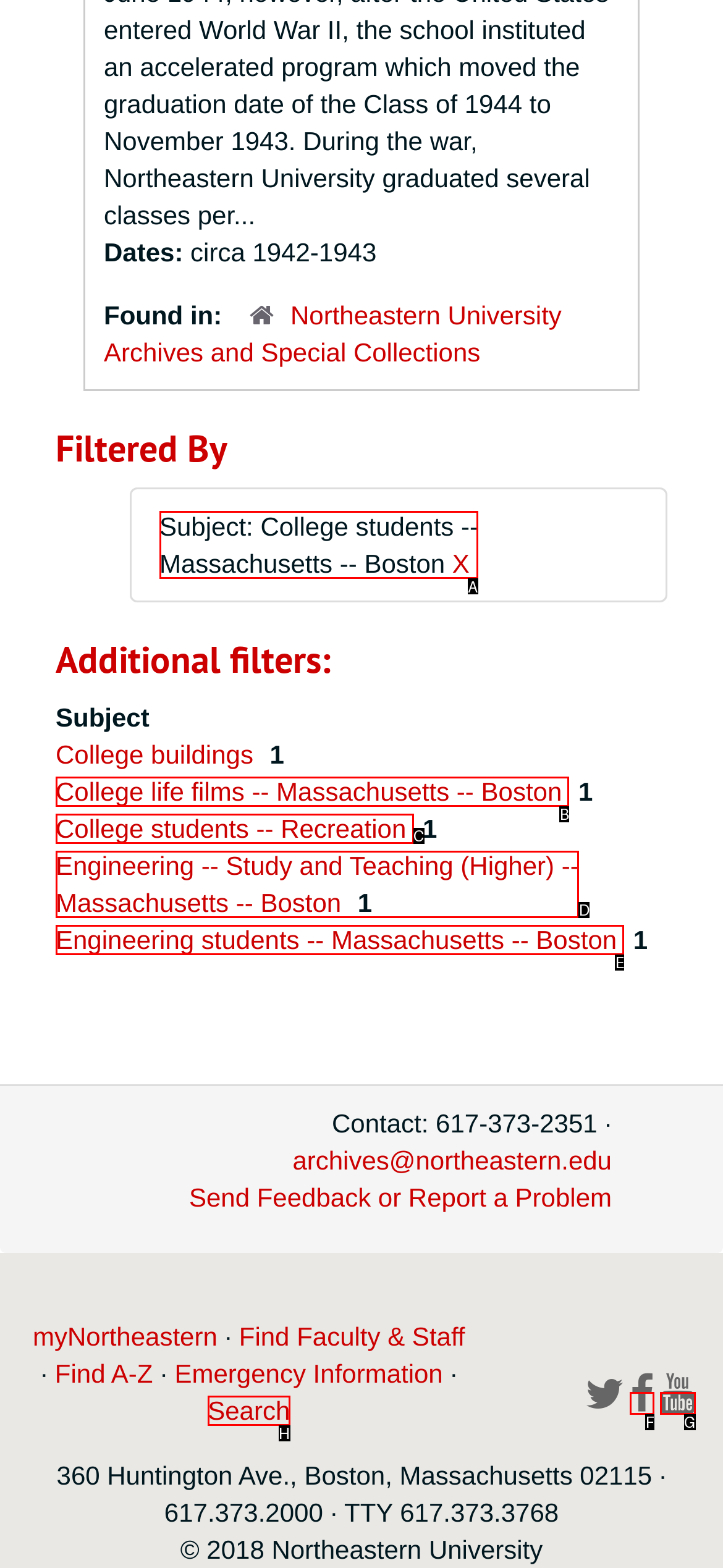Find the appropriate UI element to complete the task: Filter by College students -- Massachusetts -- Boston. Indicate your choice by providing the letter of the element.

A